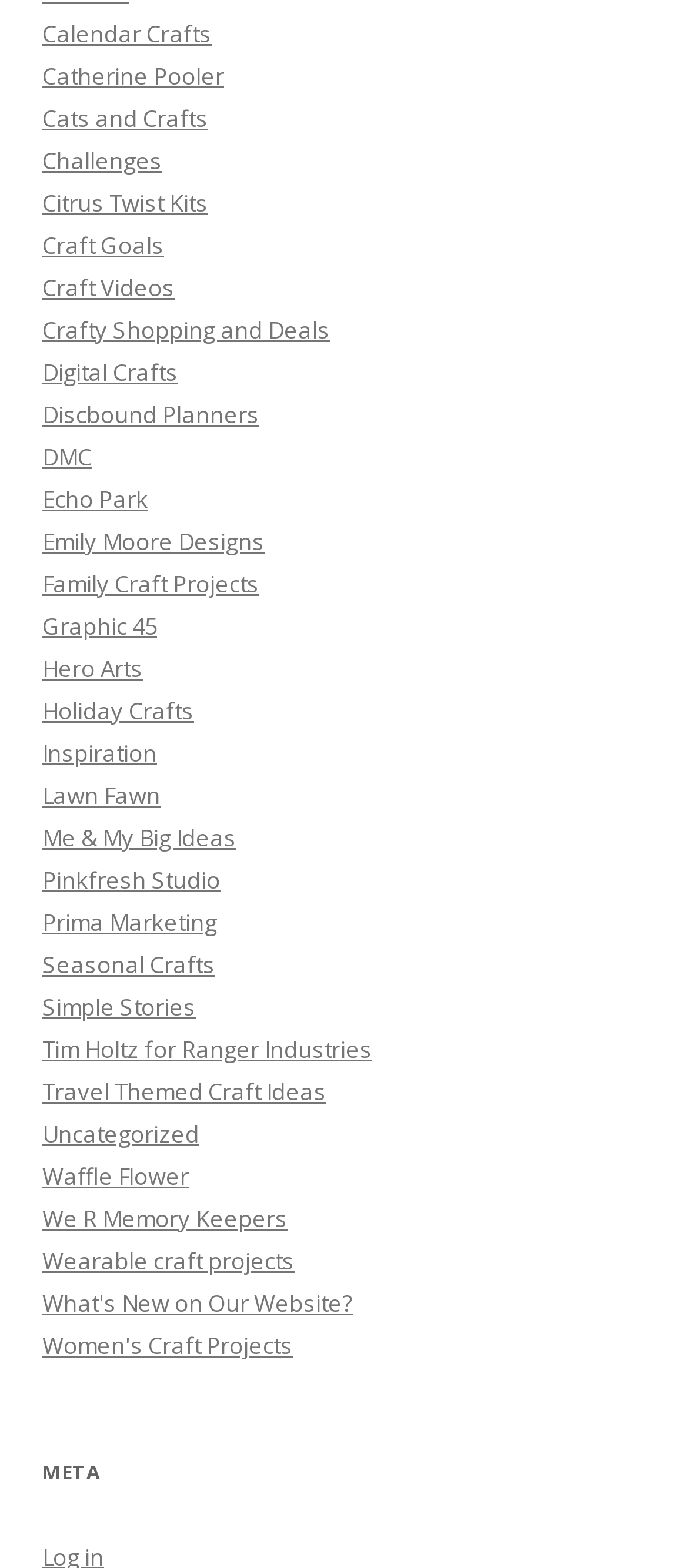Find the coordinates for the bounding box of the element with this description: "Lawn Fawn".

[0.062, 0.497, 0.233, 0.518]